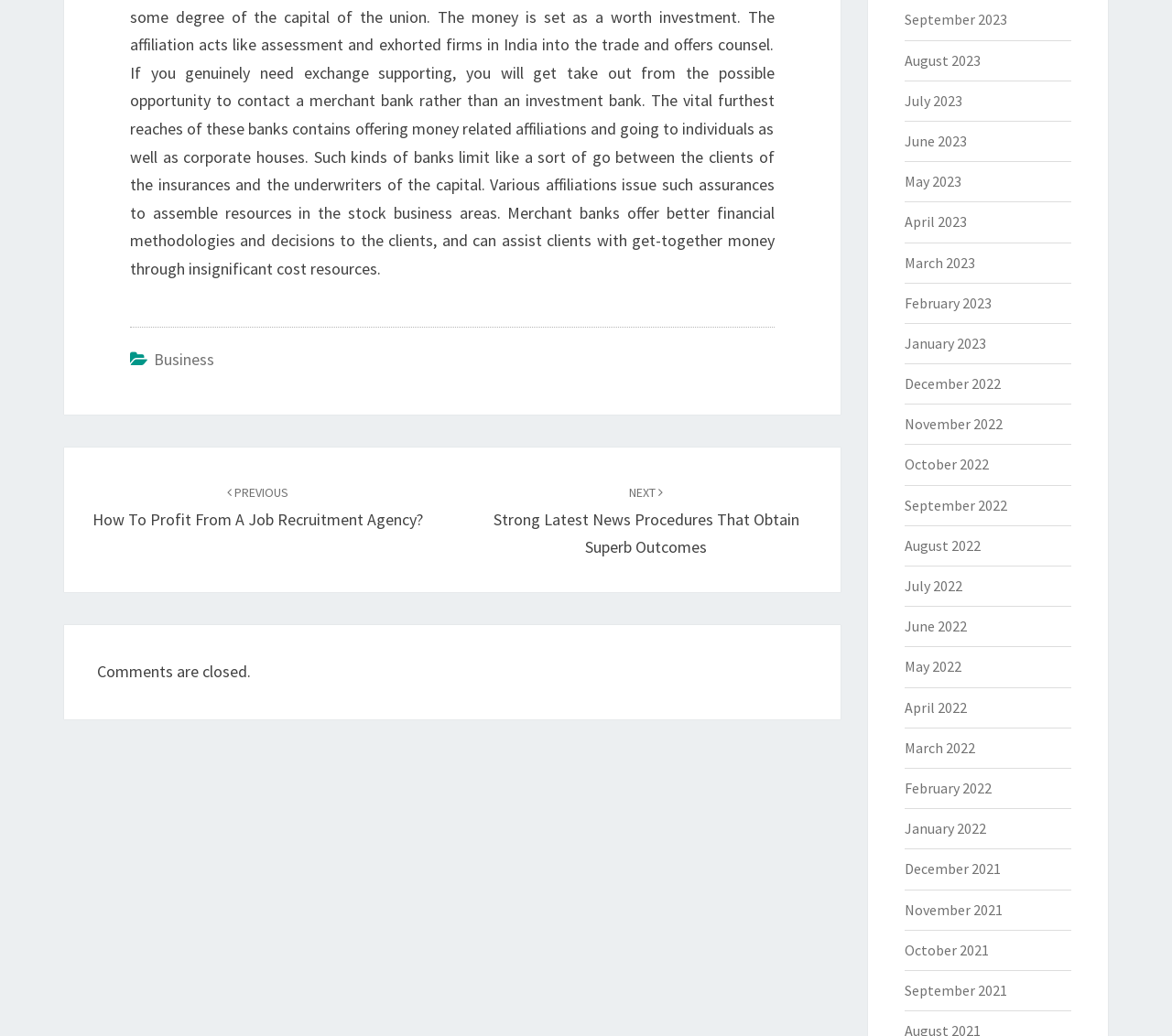Determine the bounding box coordinates for the element that should be clicked to follow this instruction: "Contact Sangha Half moon via email". The coordinates should be given as four float numbers between 0 and 1, in the format [left, top, right, bottom].

None